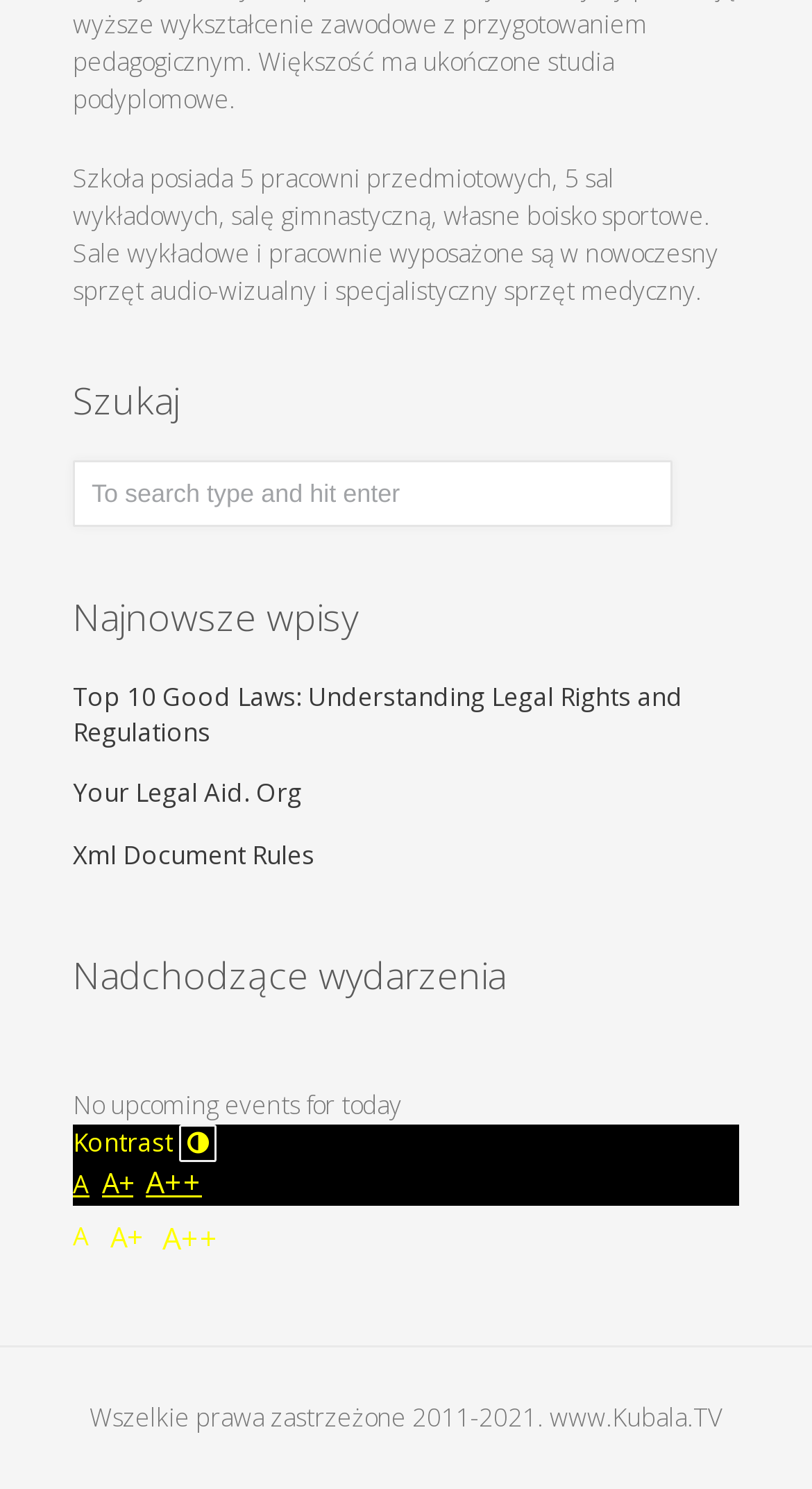Given the following UI element description: "A+", find the bounding box coordinates in the webpage screenshot.

[0.136, 0.817, 0.2, 0.844]